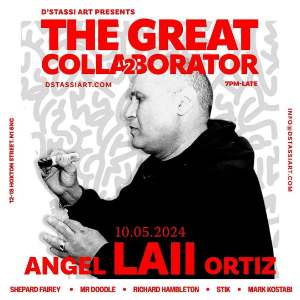What is the date of the art event?
Kindly answer the question with as much detail as you can.

The date of the art event is mentioned in the promotional artwork, which is scheduled to take place on May 10, 2024, as organized by D'Stassi Art.